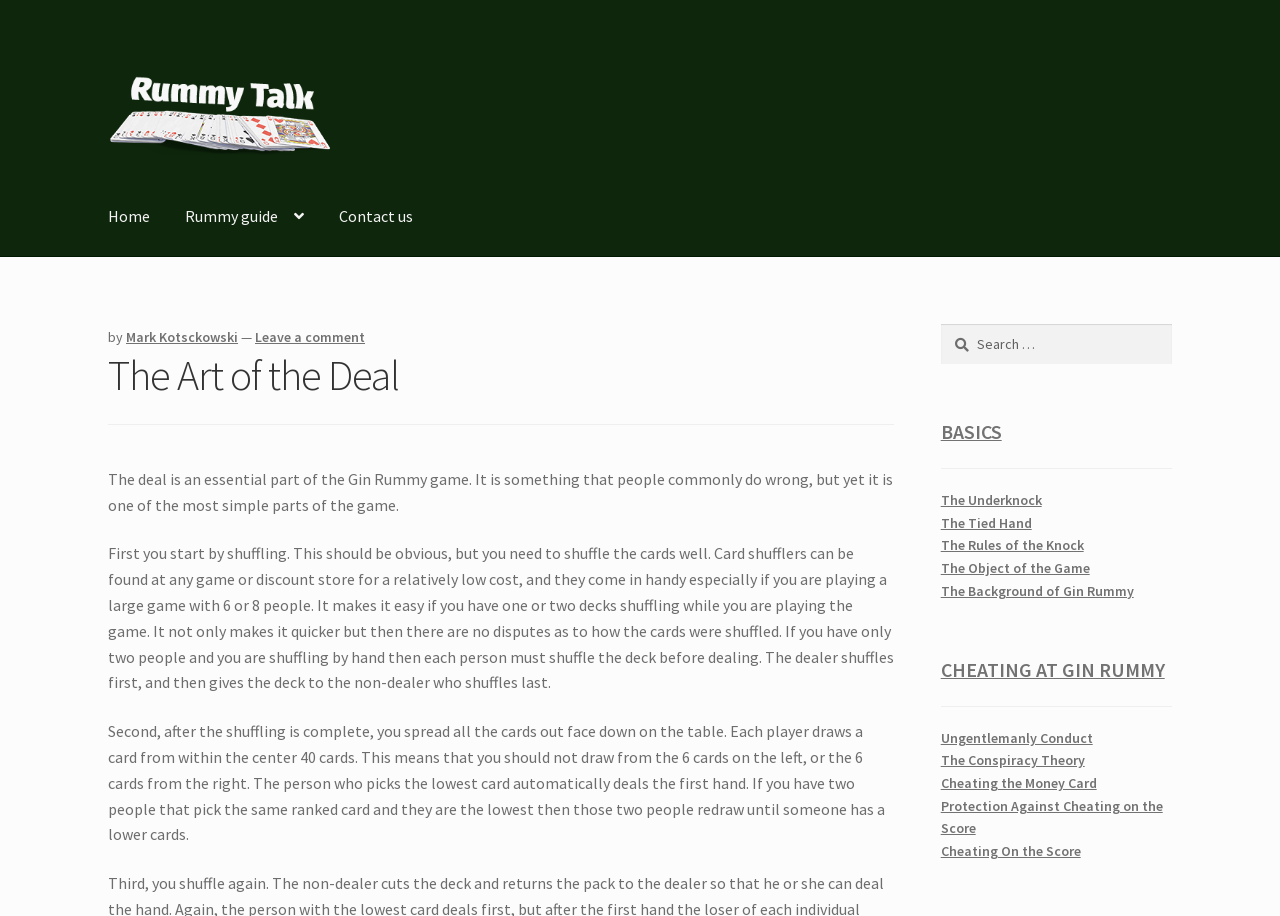Find and indicate the bounding box coordinates of the region you should select to follow the given instruction: "Search for something".

[0.735, 0.354, 0.916, 0.398]